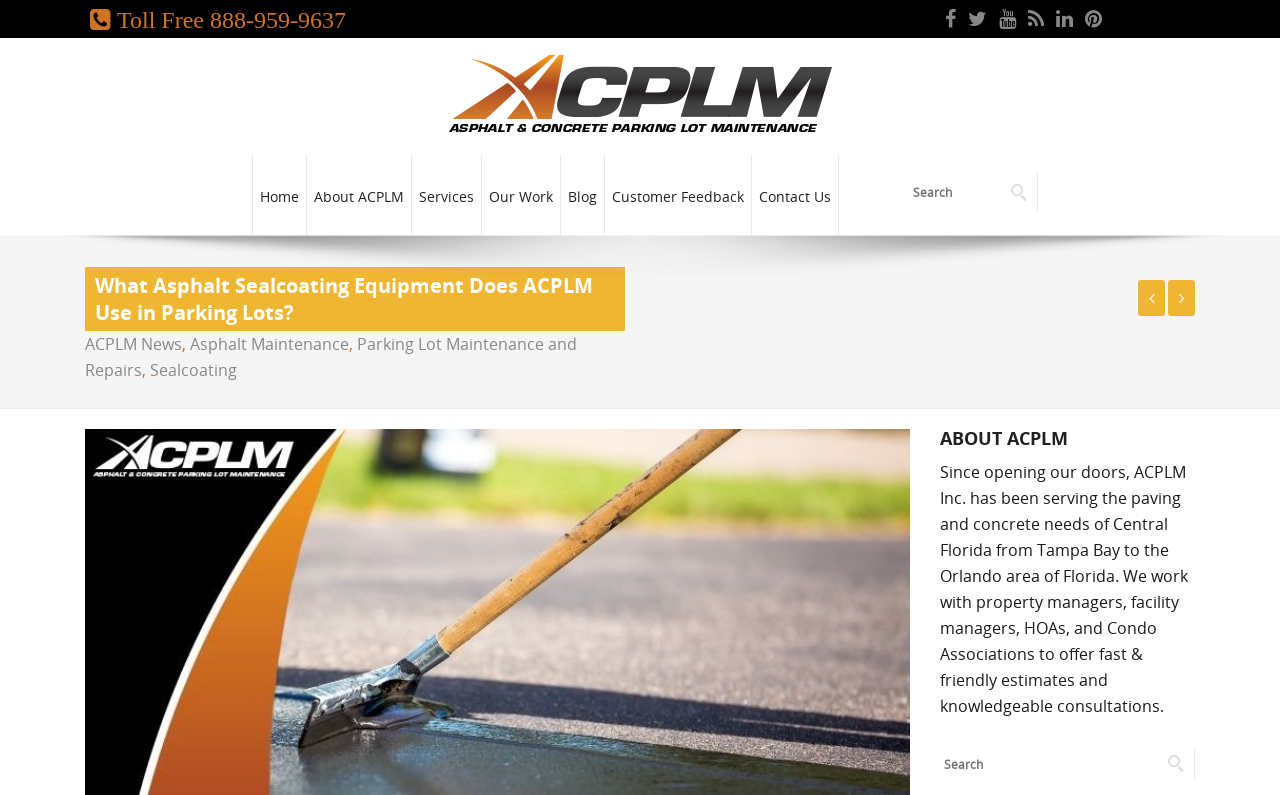Determine the bounding box coordinates for the clickable element to execute this instruction: "Search for something". Provide the coordinates as four float numbers between 0 and 1, i.e., [left, top, right, bottom].

[0.705, 0.218, 0.811, 0.266]